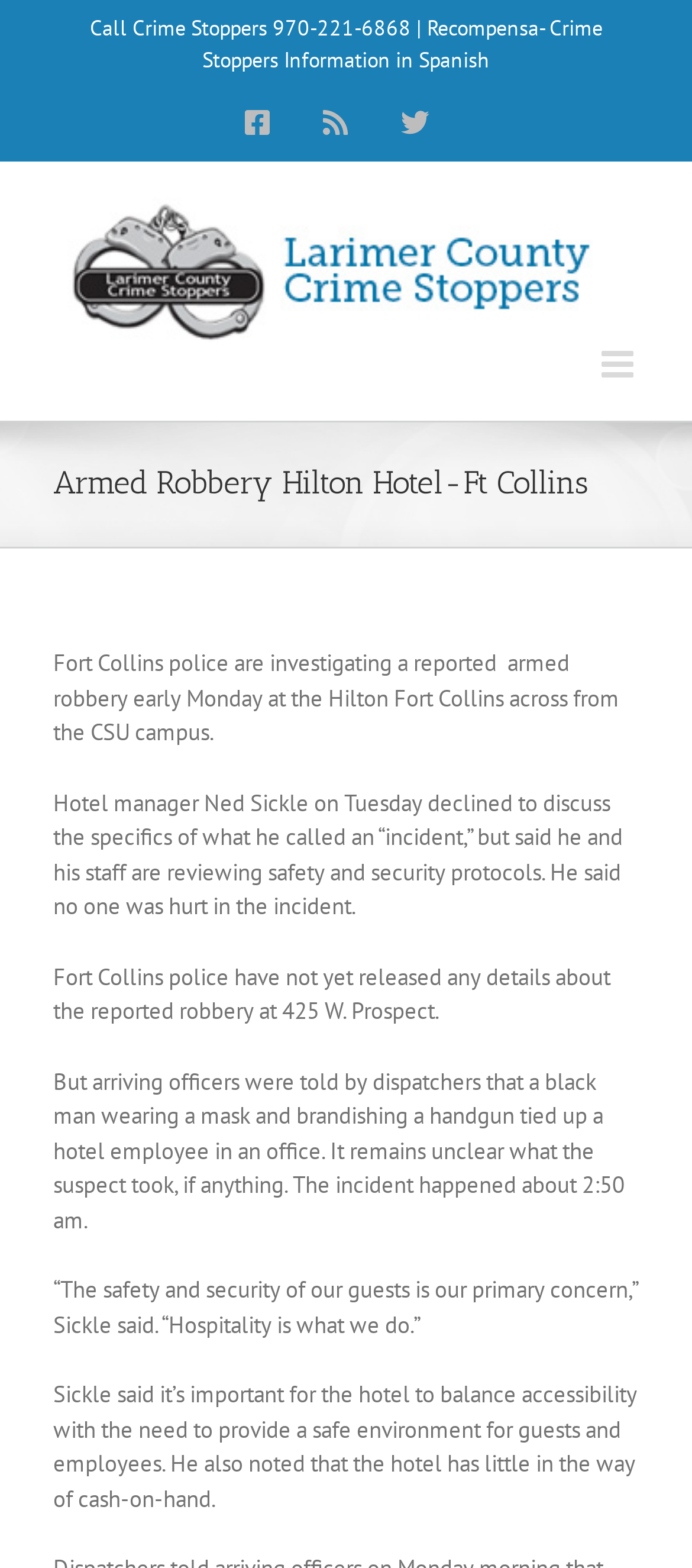What time did the incident happen?
Refer to the image and give a detailed answer to the question.

The time of the incident is mentioned in the article as 'about 2:50 am', which is stated in the fourth paragraph of the article.